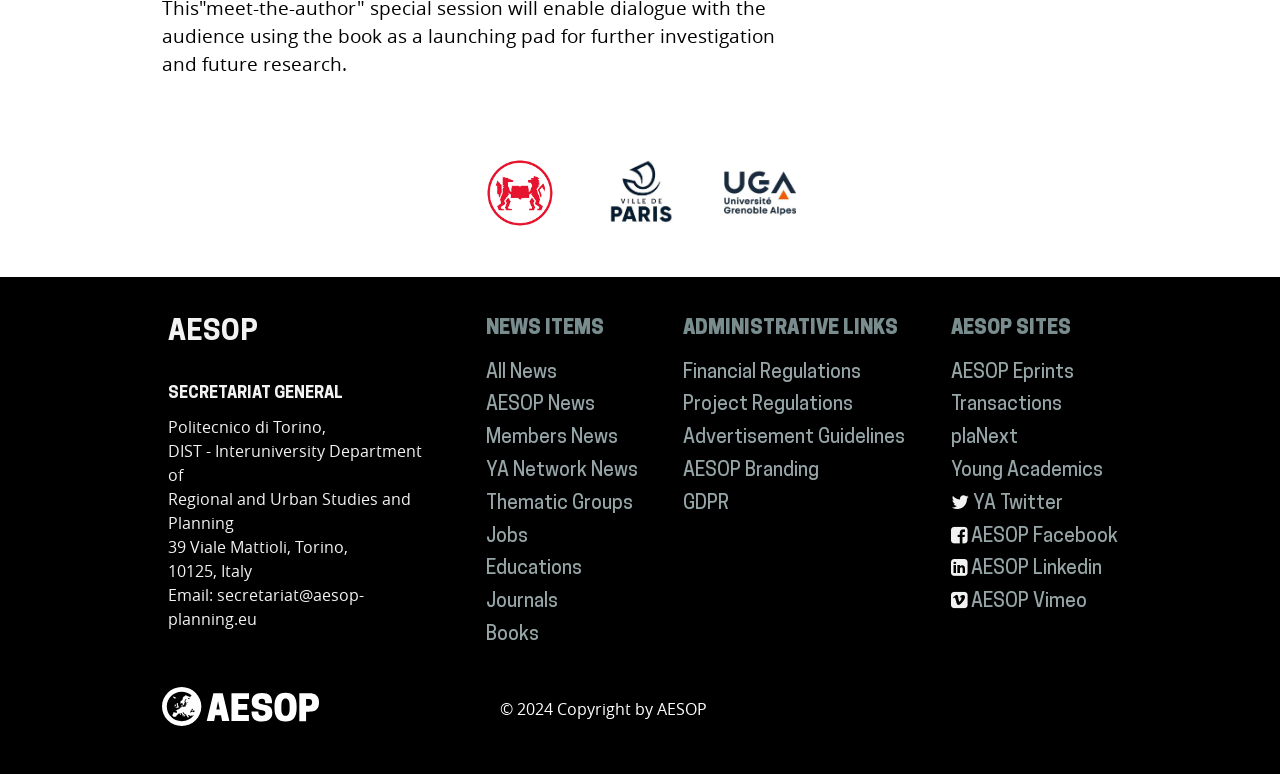Please find the bounding box coordinates of the element that needs to be clicked to perform the following instruction: "read AESOP news". The bounding box coordinates should be four float numbers between 0 and 1, represented as [left, top, right, bottom].

[0.38, 0.512, 0.465, 0.537]